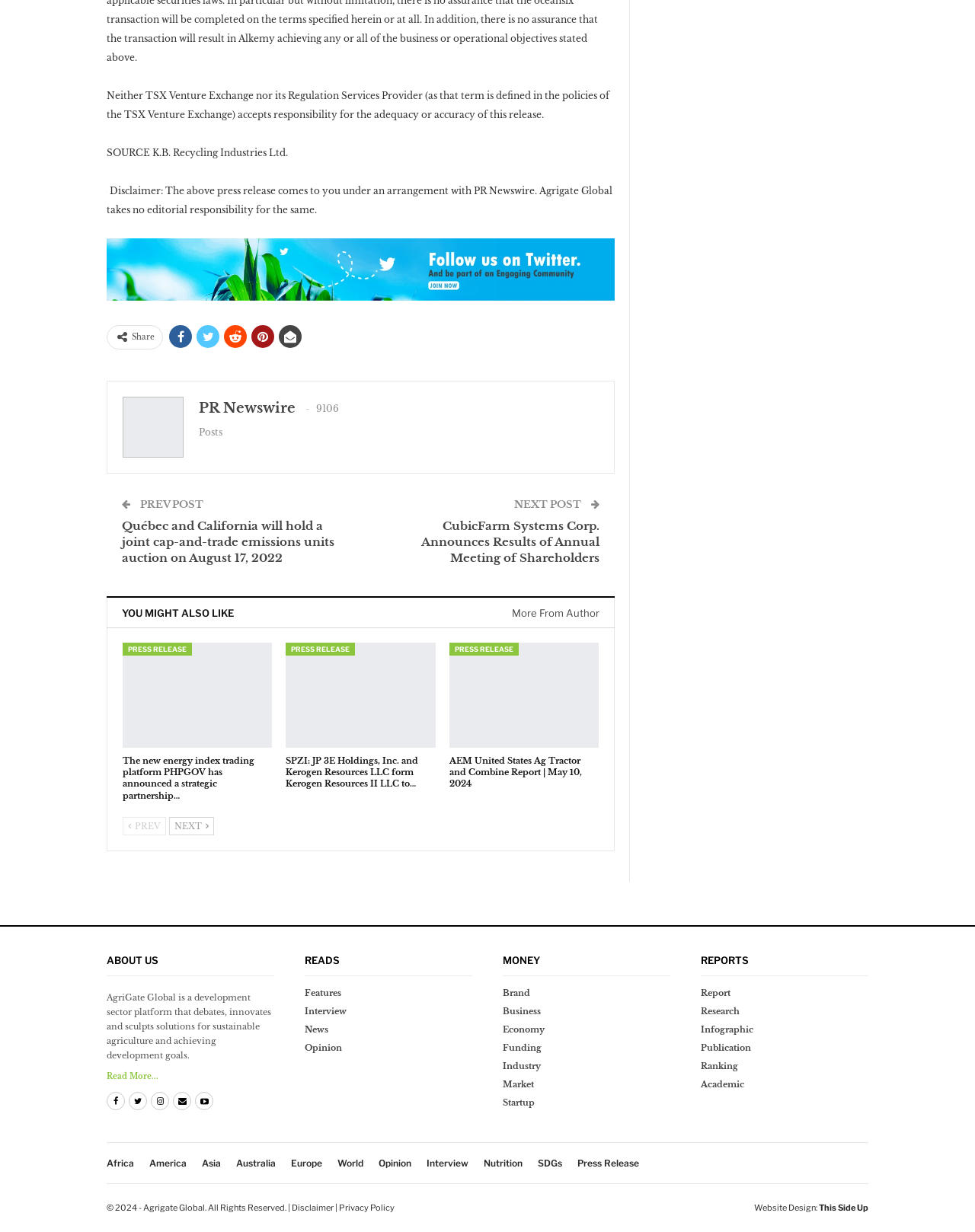Identify the bounding box coordinates for the UI element described by the following text: "Privacy Policy". Provide the coordinates as four float numbers between 0 and 1, in the format [left, top, right, bottom].

[0.348, 0.976, 0.405, 0.985]